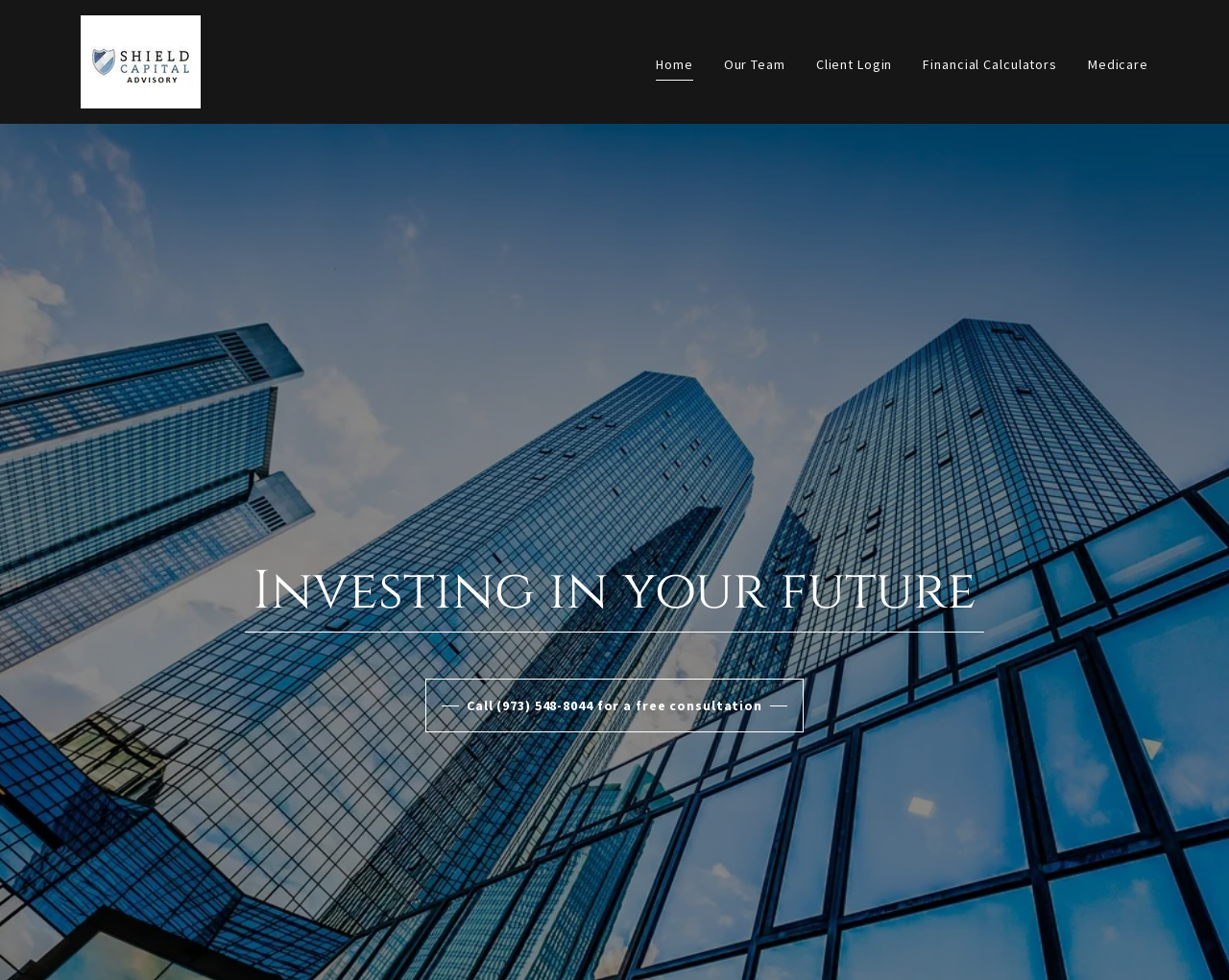Provide the bounding box coordinates for the specified HTML element described in this description: "Home". The coordinates should be four float numbers ranging from 0 to 1, in the format [left, top, right, bottom].

[0.534, 0.054, 0.564, 0.082]